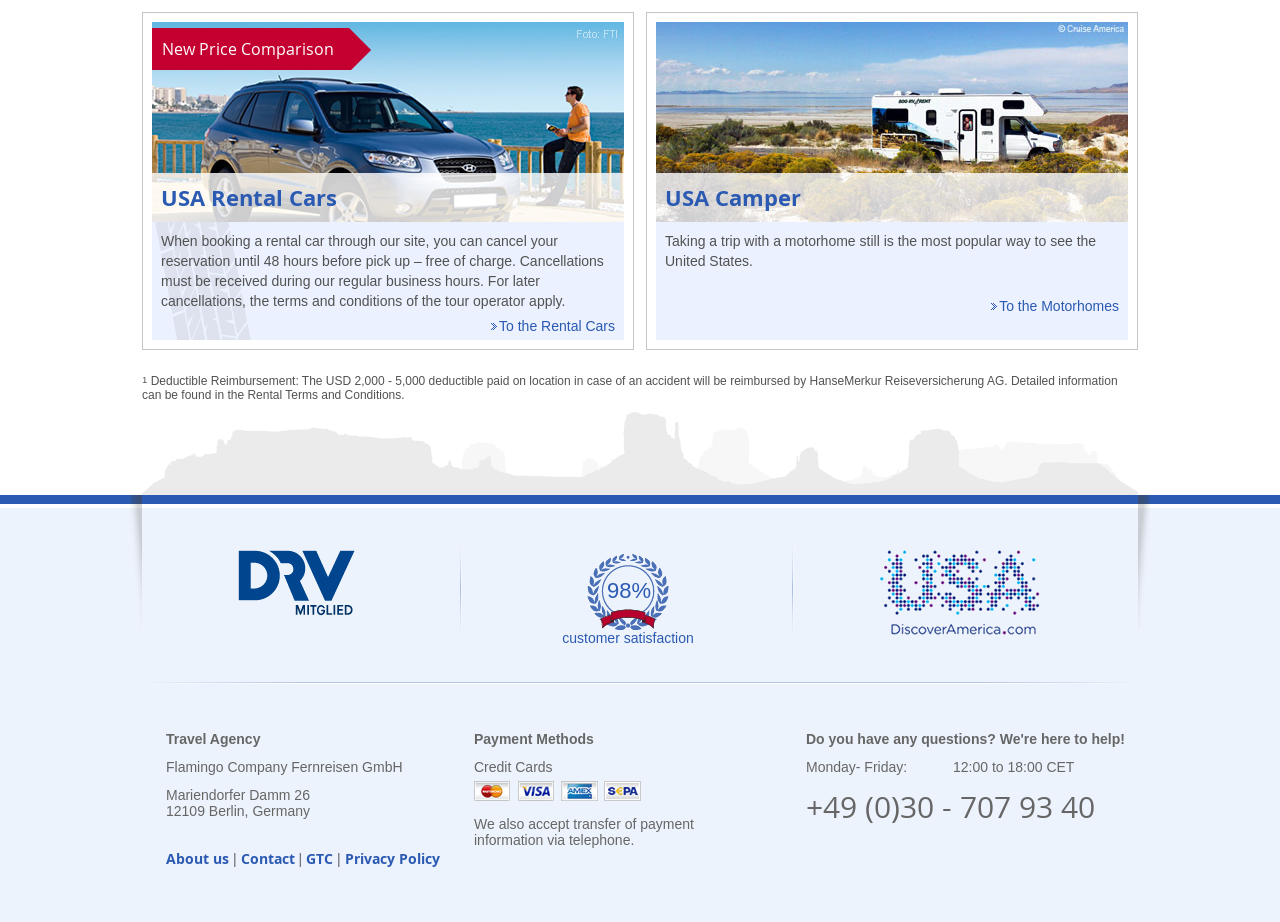Show the bounding box coordinates for the element that needs to be clicked to execute the following instruction: "View Privacy Policy". Provide the coordinates in the form of four float numbers between 0 and 1, i.e., [left, top, right, bottom].

[0.269, 0.921, 0.343, 0.941]